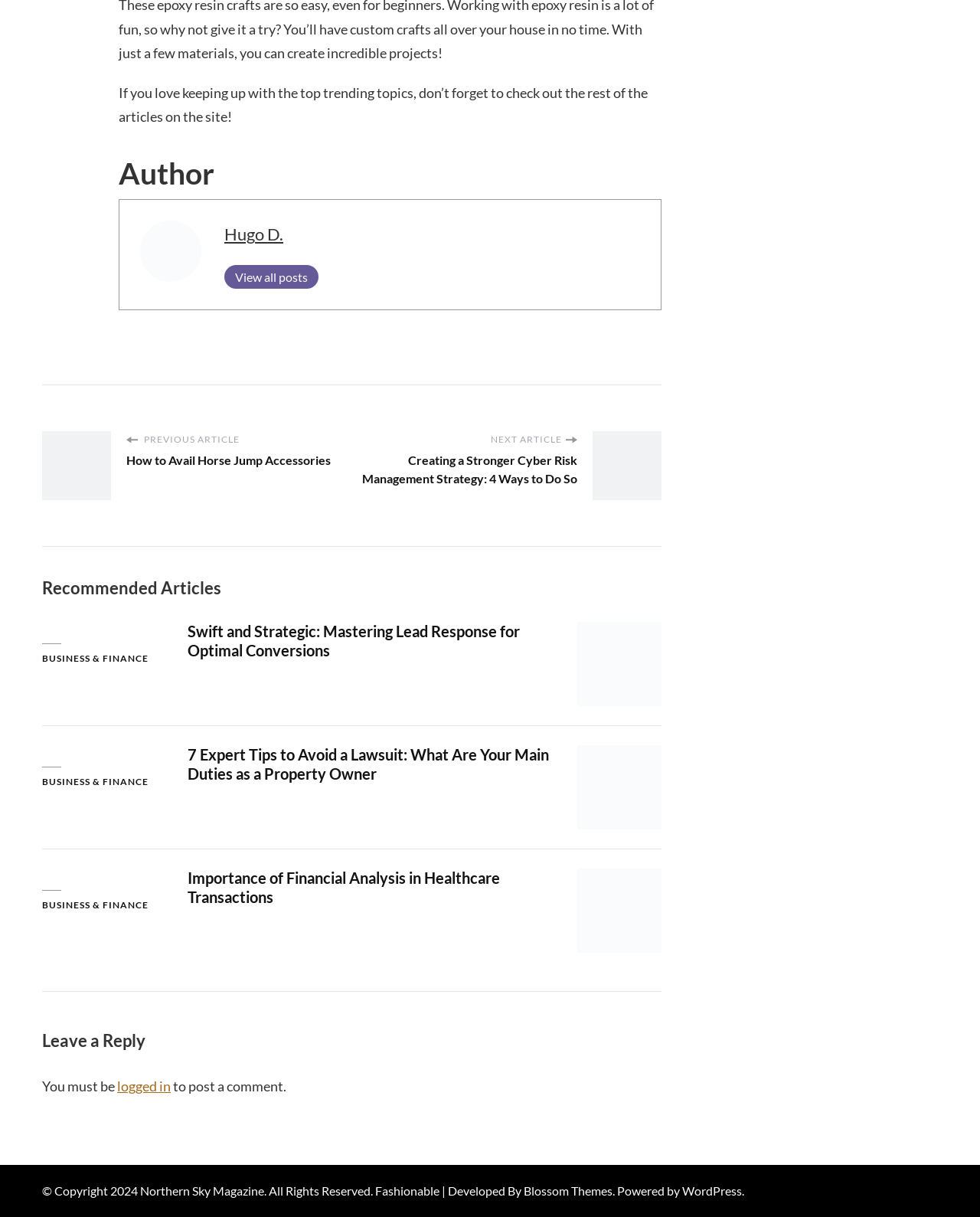What is the name of the magazine?
Look at the screenshot and provide an in-depth answer.

The name of the magazine is mentioned in the footer section, along with the copyright information, as 'Northern Sky Magazine'.